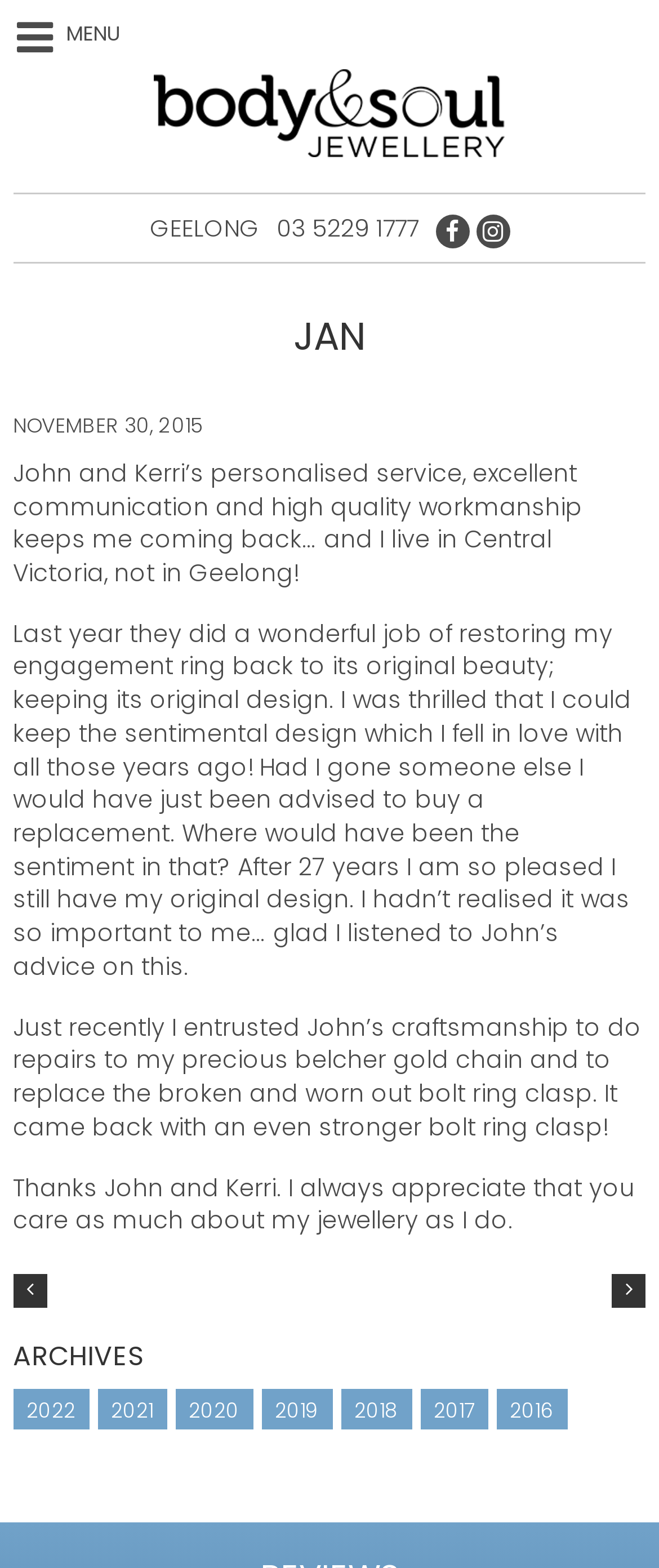What is the name of the jewellery store?
Relying on the image, give a concise answer in one word or a brief phrase.

Body & Soul Jewellery